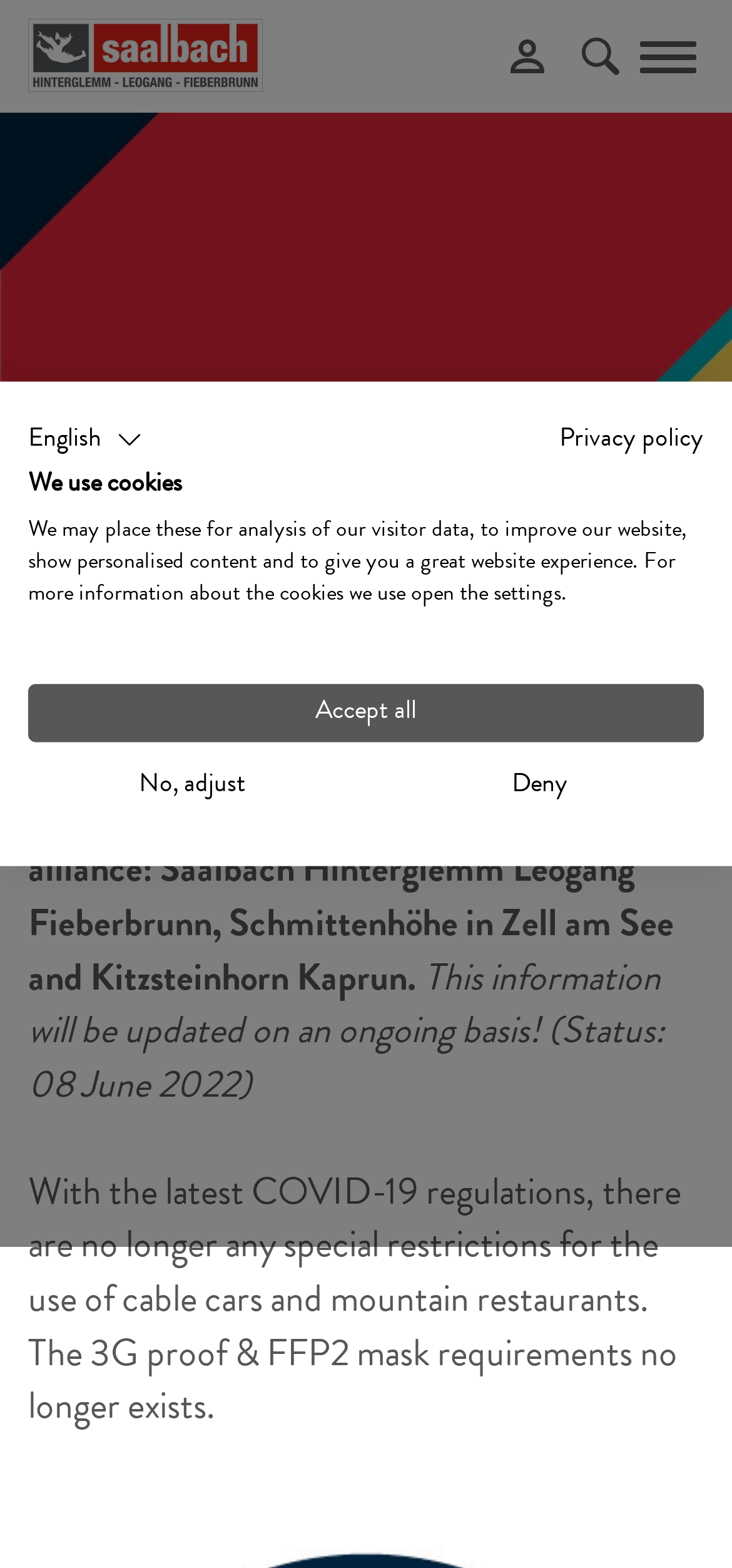Find the bounding box of the UI element described as follows: "Privacy policy".

[0.764, 0.272, 0.962, 0.289]